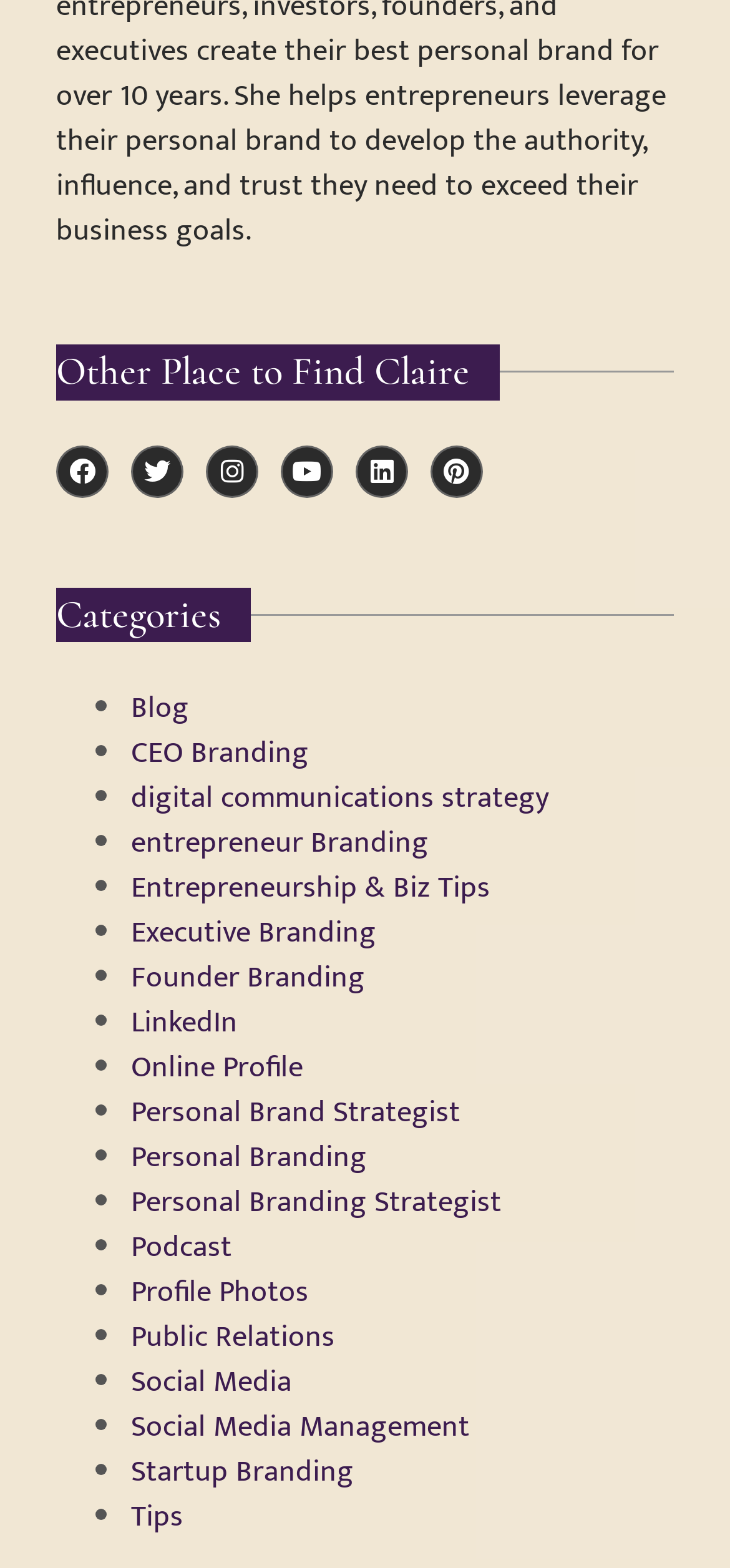Find the bounding box coordinates of the clickable element required to execute the following instruction: "Learn about Entrepreneurship & Biz Tips". Provide the coordinates as four float numbers between 0 and 1, i.e., [left, top, right, bottom].

[0.179, 0.551, 0.672, 0.583]